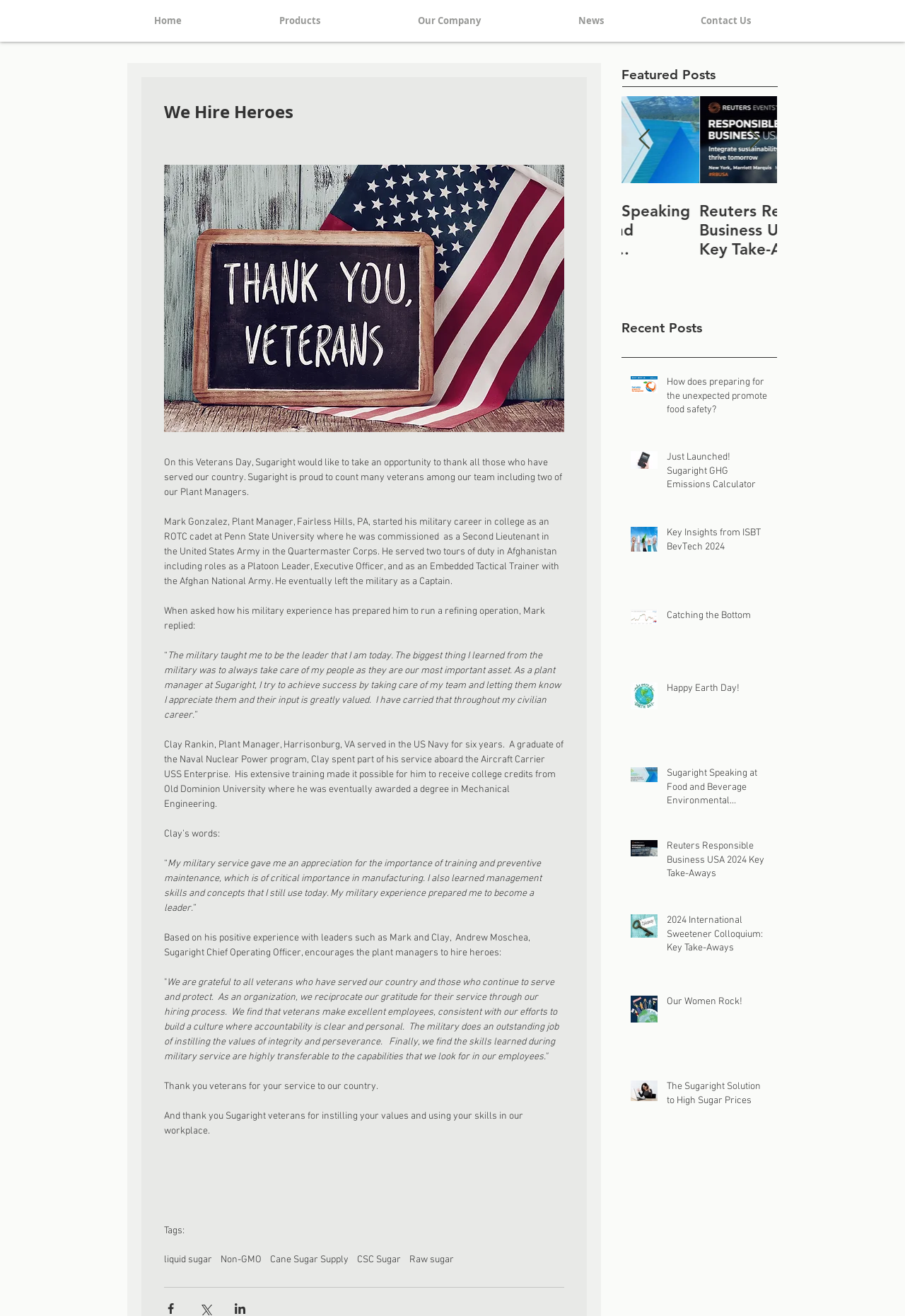What is the company's stance on hiring veterans?
Please provide a comprehensive answer based on the visual information in the image.

The company encourages hiring veterans, as stated in the text 'Andrew Moschea, Sugaright Chief Operating Officer, encourages the plant managers to hire heroes...'